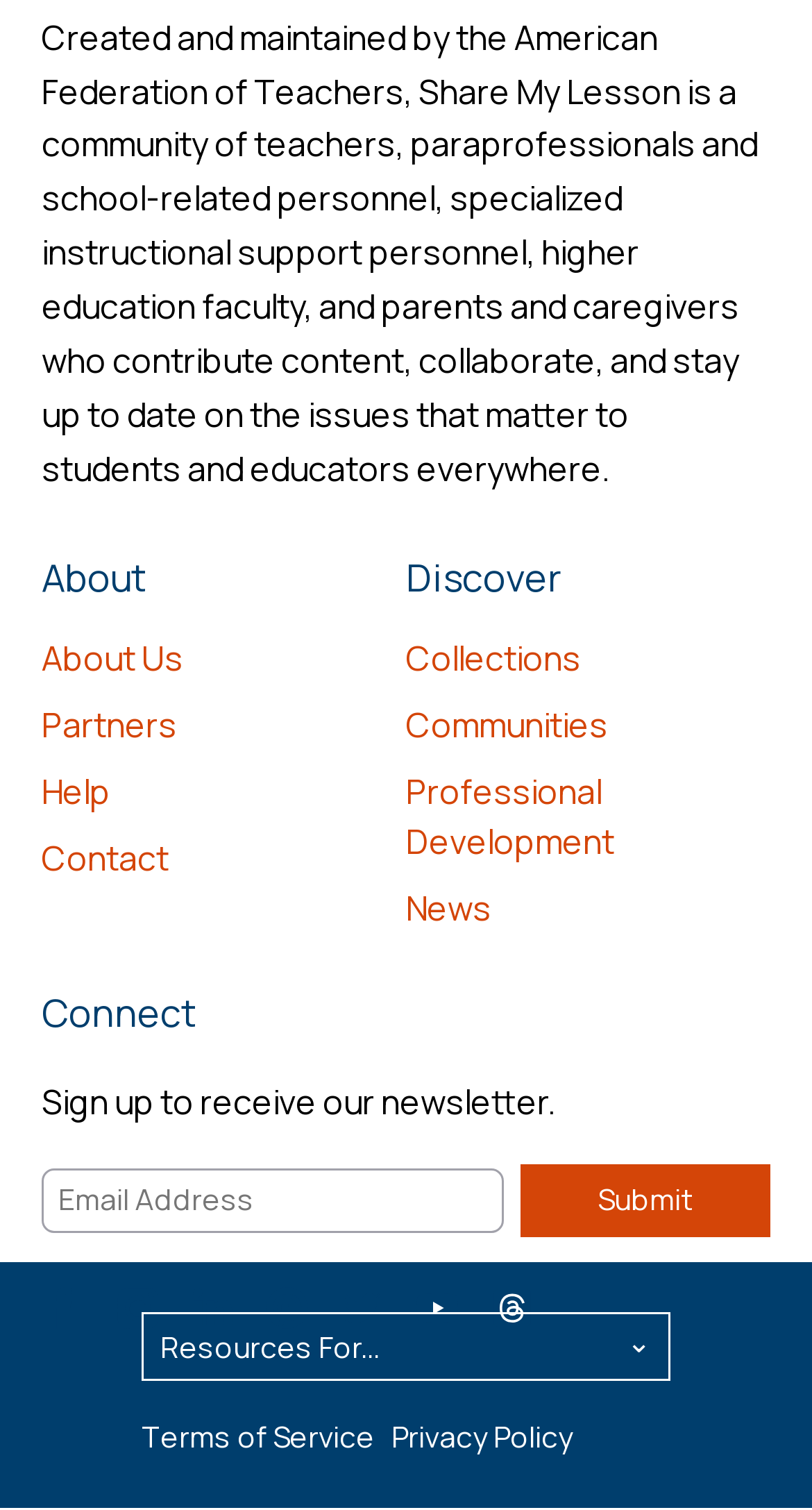Predict the bounding box coordinates of the UI element that matches this description: "Professional Development". The coordinates should be in the format [left, top, right, bottom] with each value between 0 and 1.

[0.5, 0.509, 0.756, 0.572]